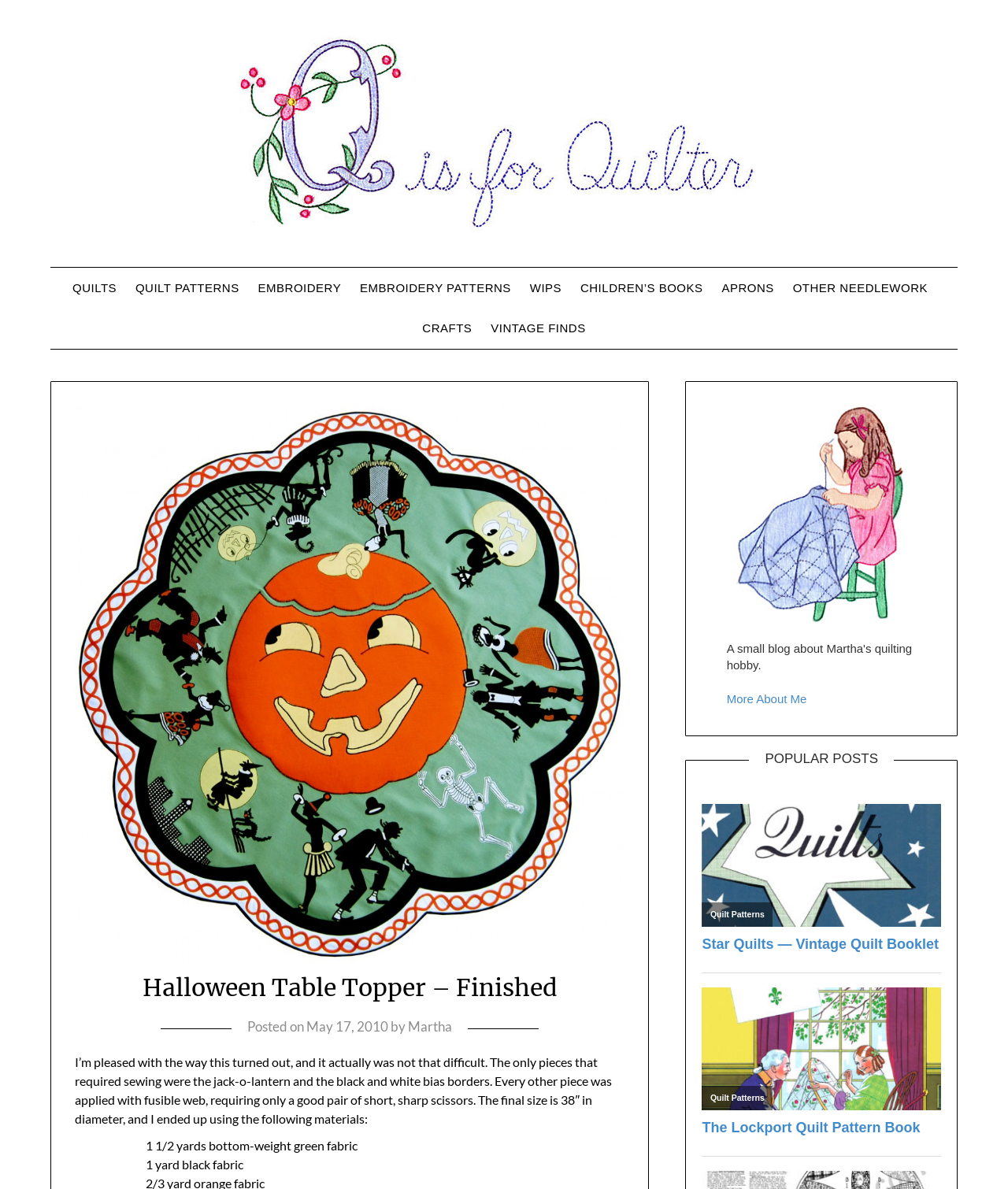Specify the bounding box coordinates of the element's area that should be clicked to execute the given instruction: "Read more about the author by clicking on 'Martha'". The coordinates should be four float numbers between 0 and 1, i.e., [left, top, right, bottom].

[0.405, 0.856, 0.449, 0.87]